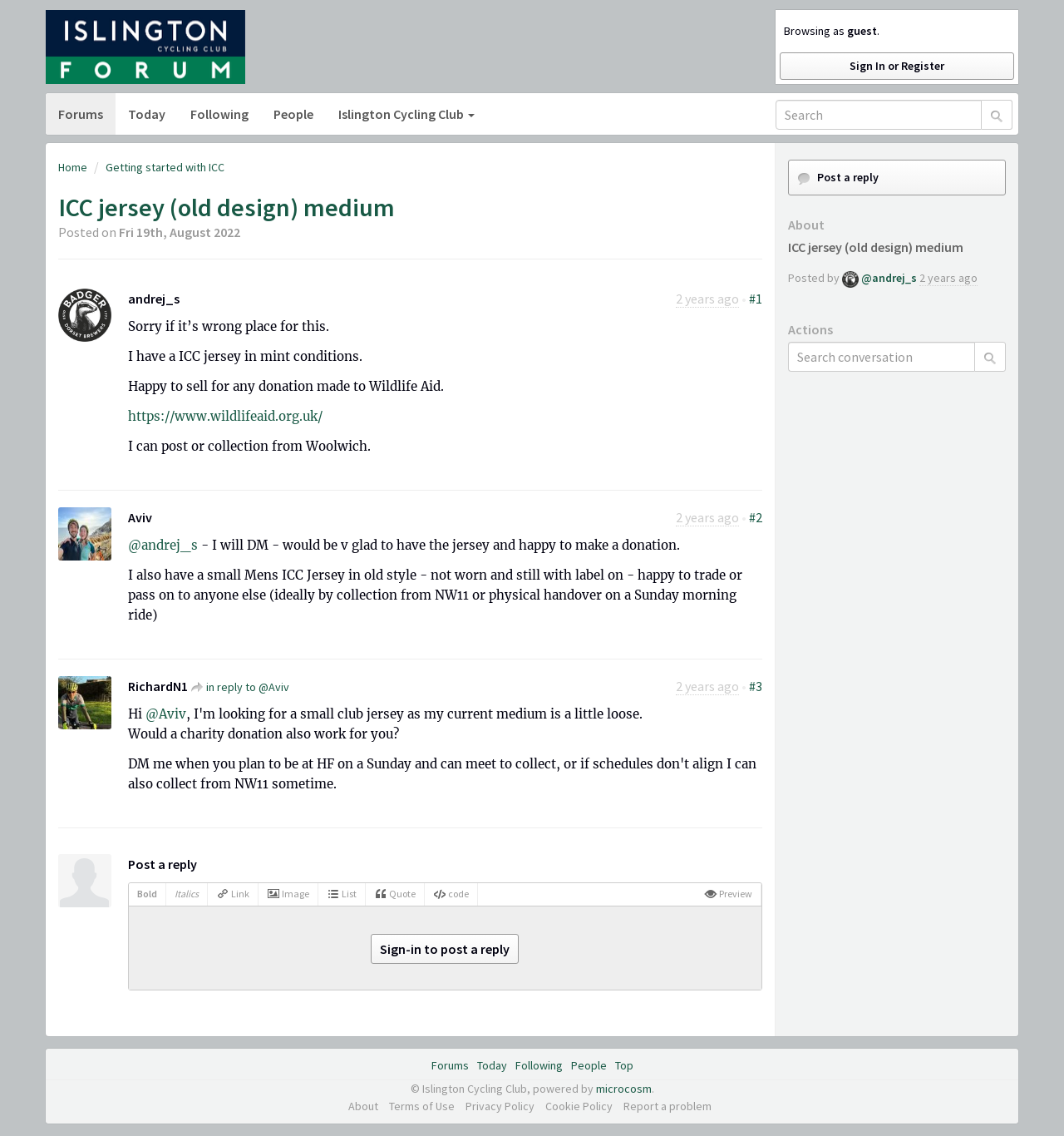Please identify the bounding box coordinates for the region that you need to click to follow this instruction: "Call the office phone number".

None